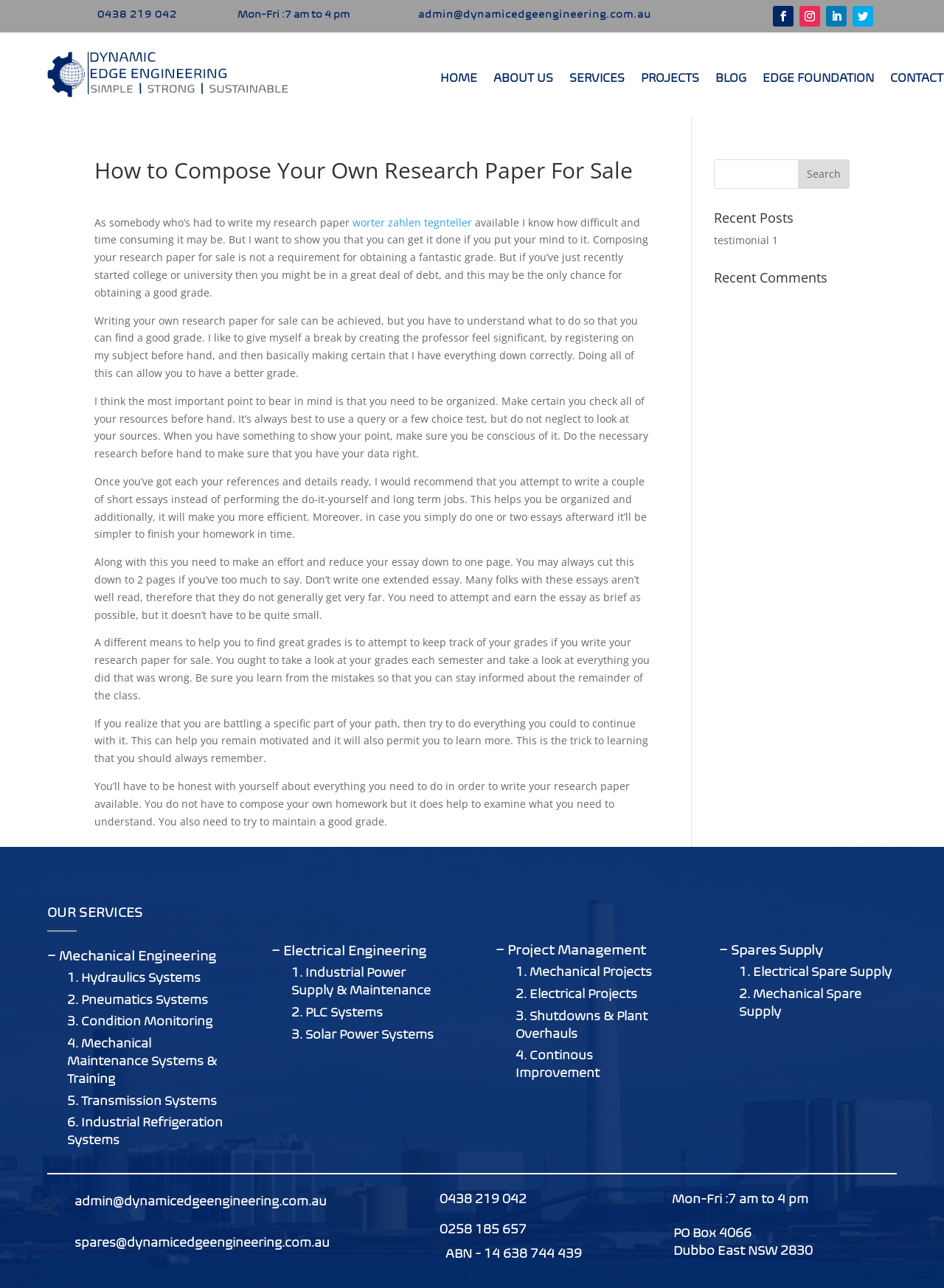Identify the bounding box coordinates for the element you need to click to achieve the following task: "View recent posts". Provide the bounding box coordinates as four float numbers between 0 and 1, in the form [left, top, right, bottom].

[0.756, 0.164, 0.9, 0.18]